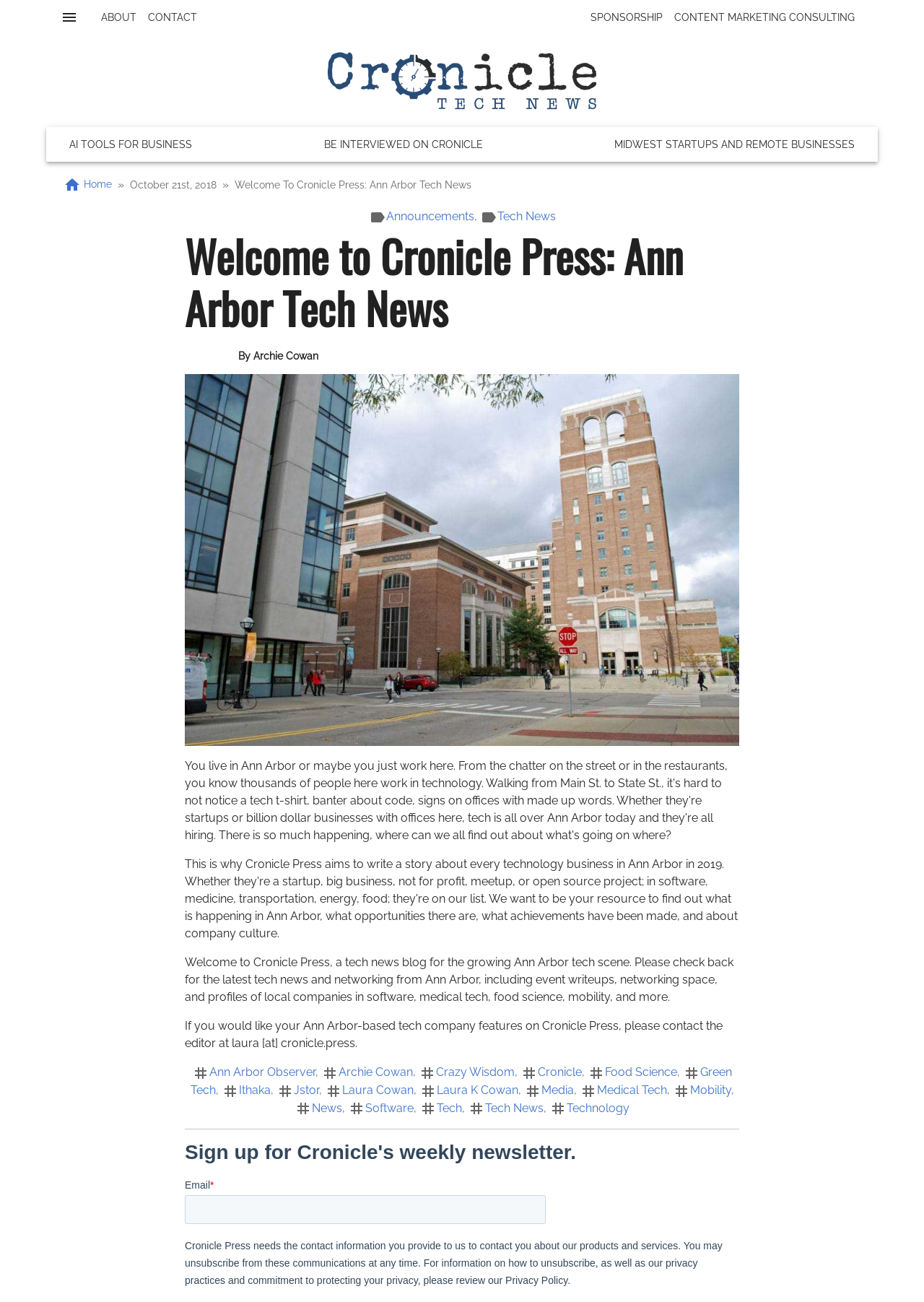Please specify the bounding box coordinates in the format (top-left x, top-left y, bottom-right x, bottom-right y), with values ranging from 0 to 1. Identify the bounding box for the UI component described as follows: laura cowan

[0.37, 0.832, 0.447, 0.842]